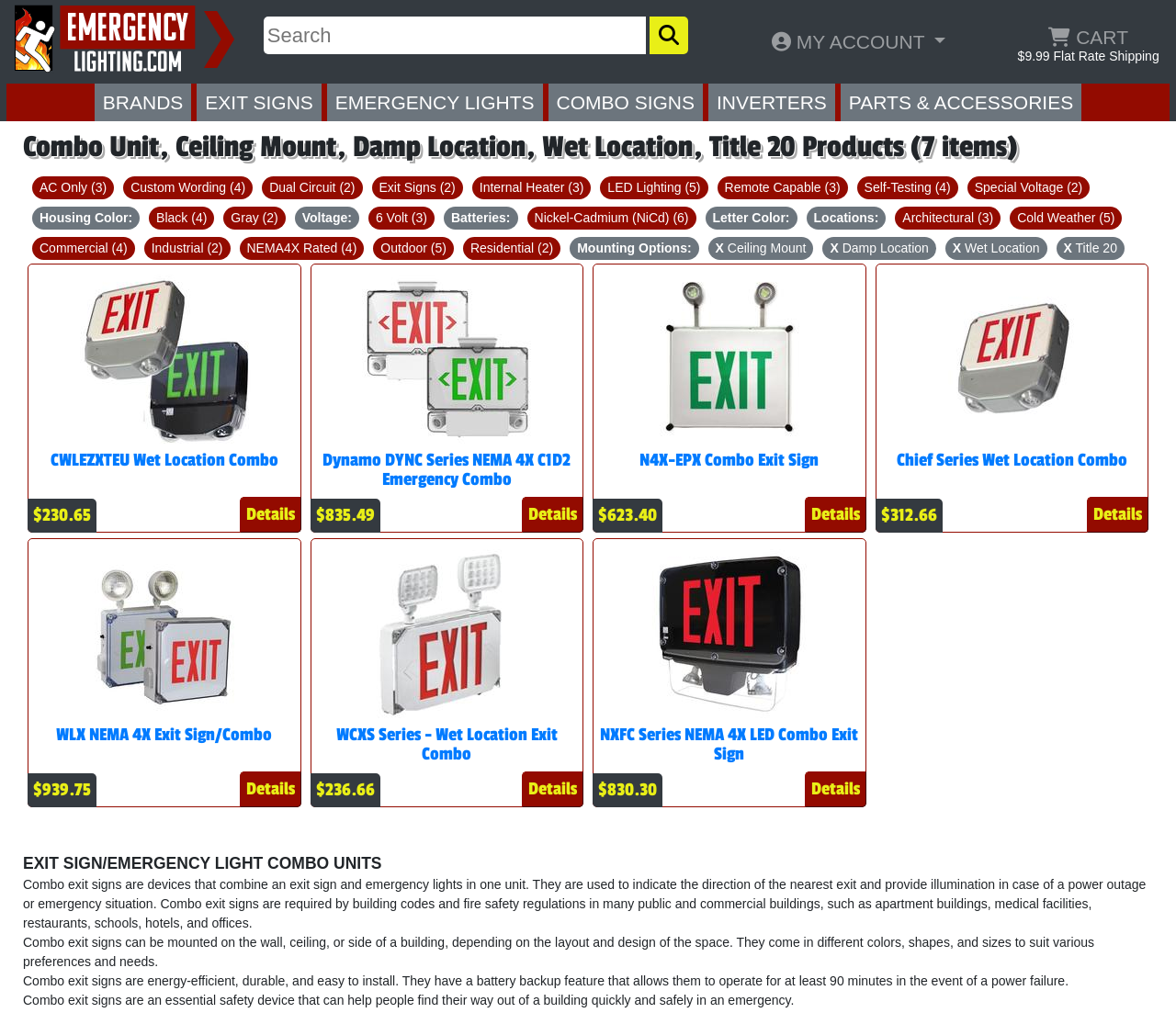What is the color of the housing of the Black combo unit?
Using the details from the image, give an elaborate explanation to answer the question.

I found the answer by looking at the options listed under the 'Housing Color' category. One of the options is 'Black', which suggests that there is a combo unit with a black housing color.